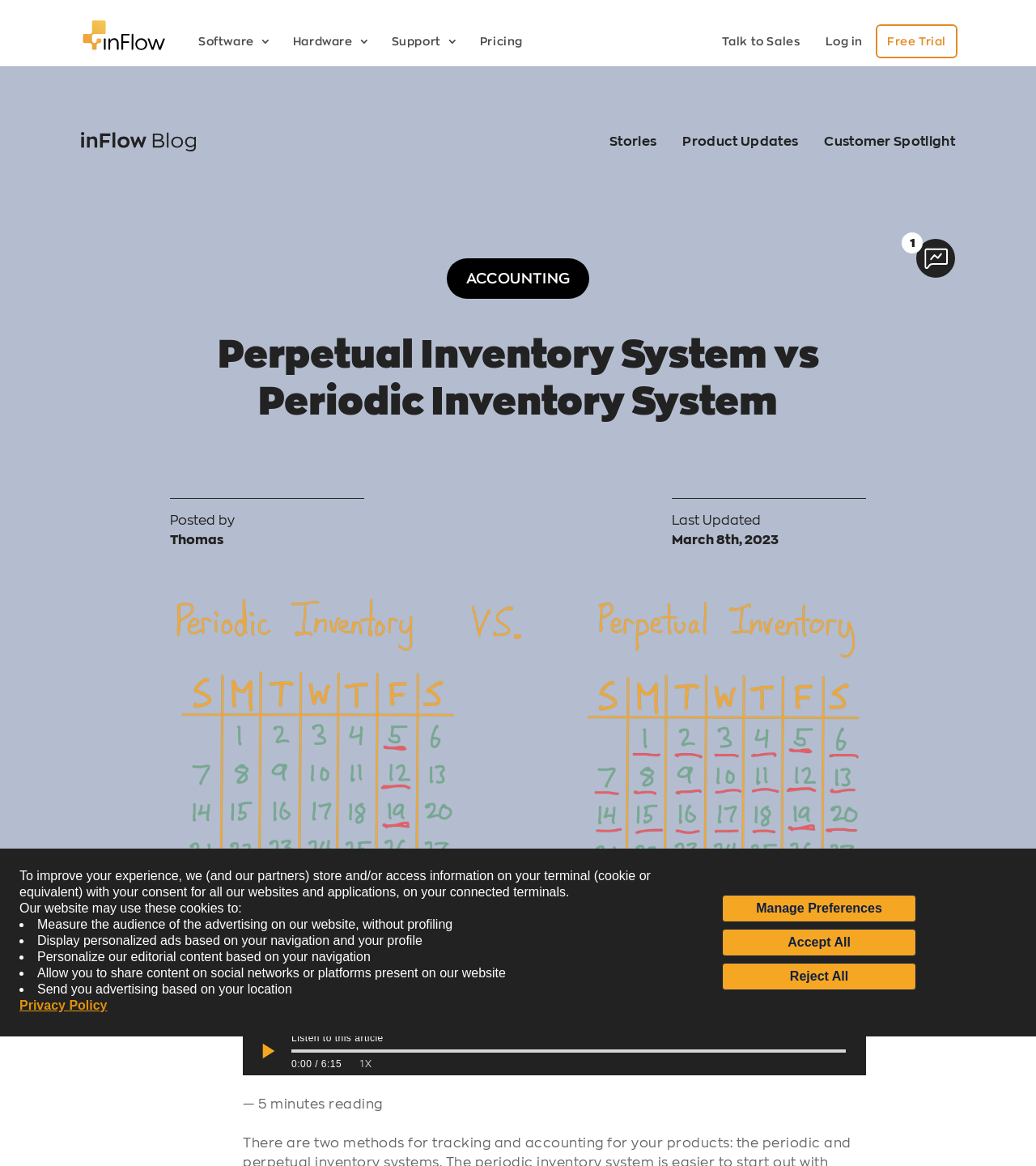Using the details in the image, give a detailed response to the question below:
How long does it take to read the article?

The article mentions '— 5 minutes reading' at the bottom, indicating that it takes 5 minutes to read the article.